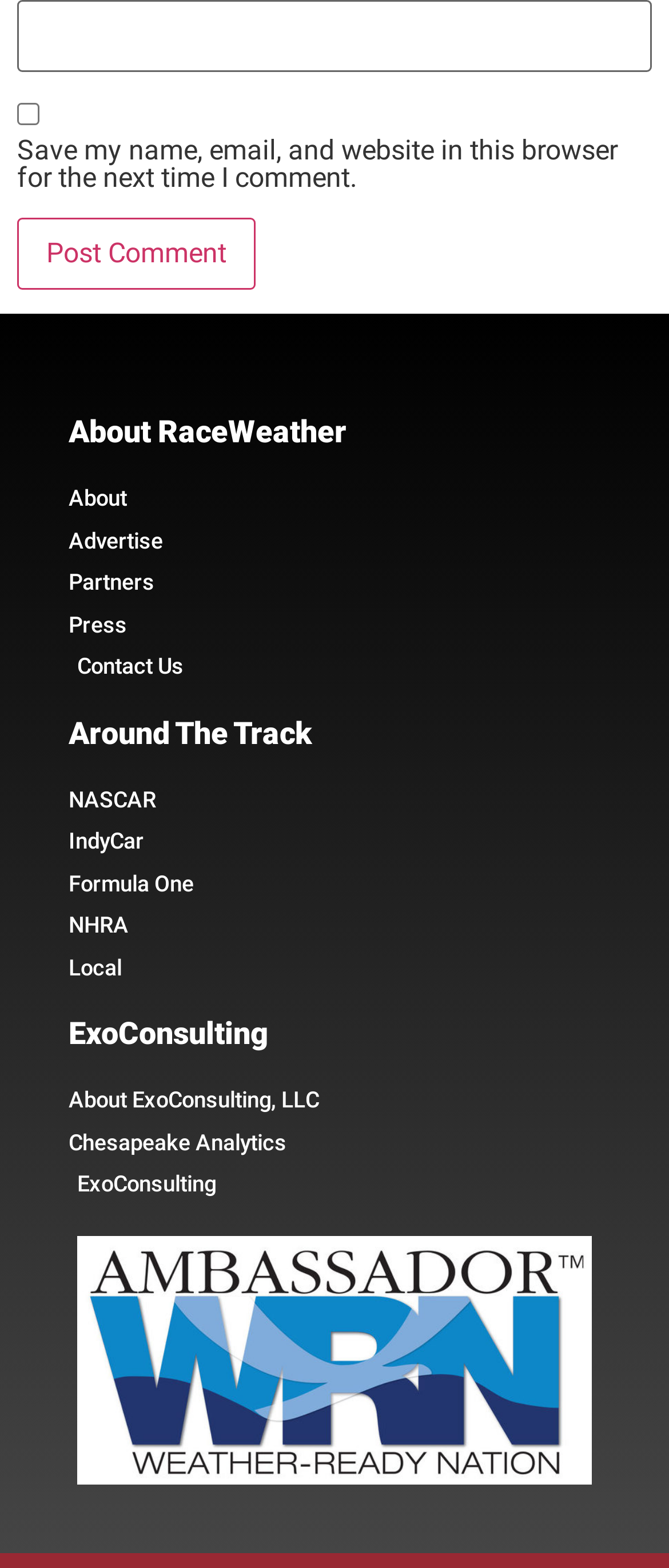Determine the bounding box coordinates for the clickable element required to fulfill the instruction: "check Sbobet link". Provide the coordinates as four float numbers between 0 and 1, i.e., [left, top, right, bottom].

None